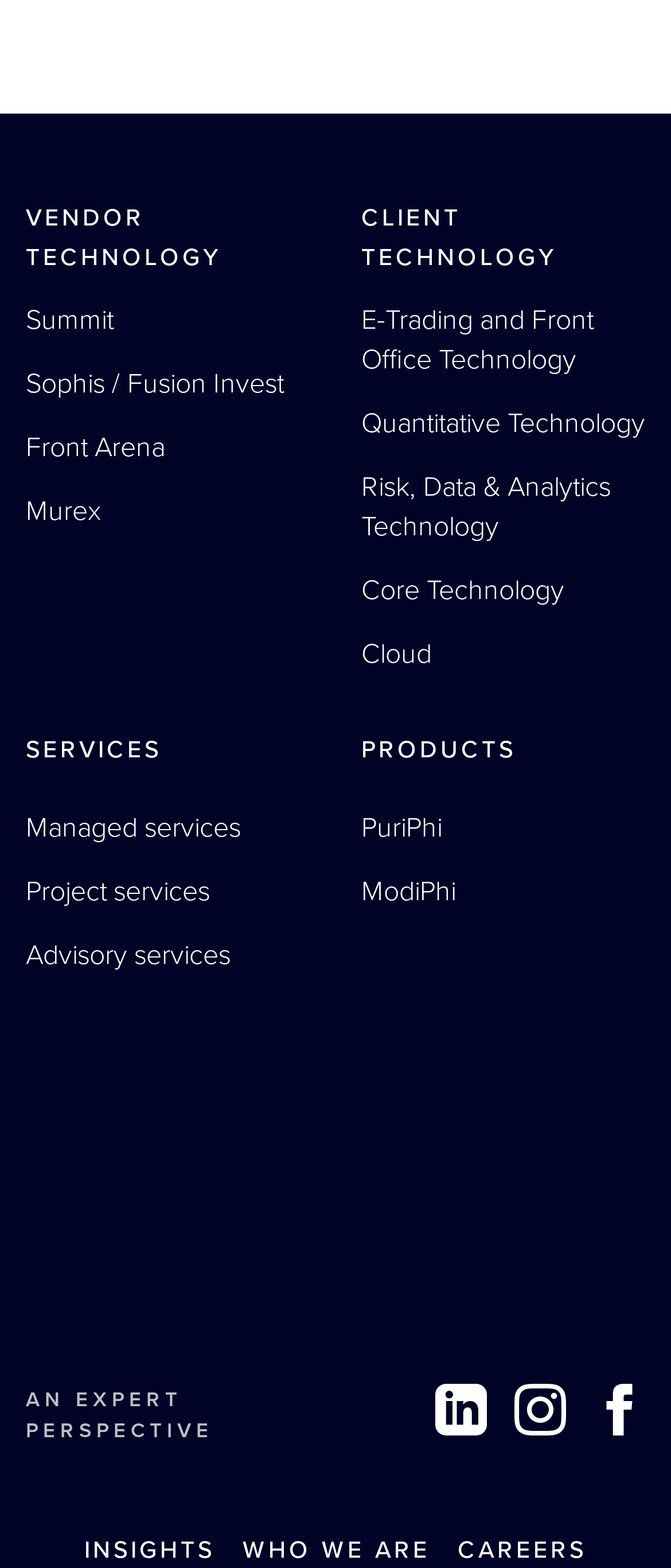What are the subcategories under Vendor Technology?
With the help of the image, please provide a detailed response to the question.

I found the subcategories under Vendor Technology by analyzing the links with OCR text 'Summit', 'Sophis / Fusion Invest', 'Front Arena', and 'Murex', which are positioned closely together and have similar bounding box coordinates, indicating that they are related to Vendor Technology.